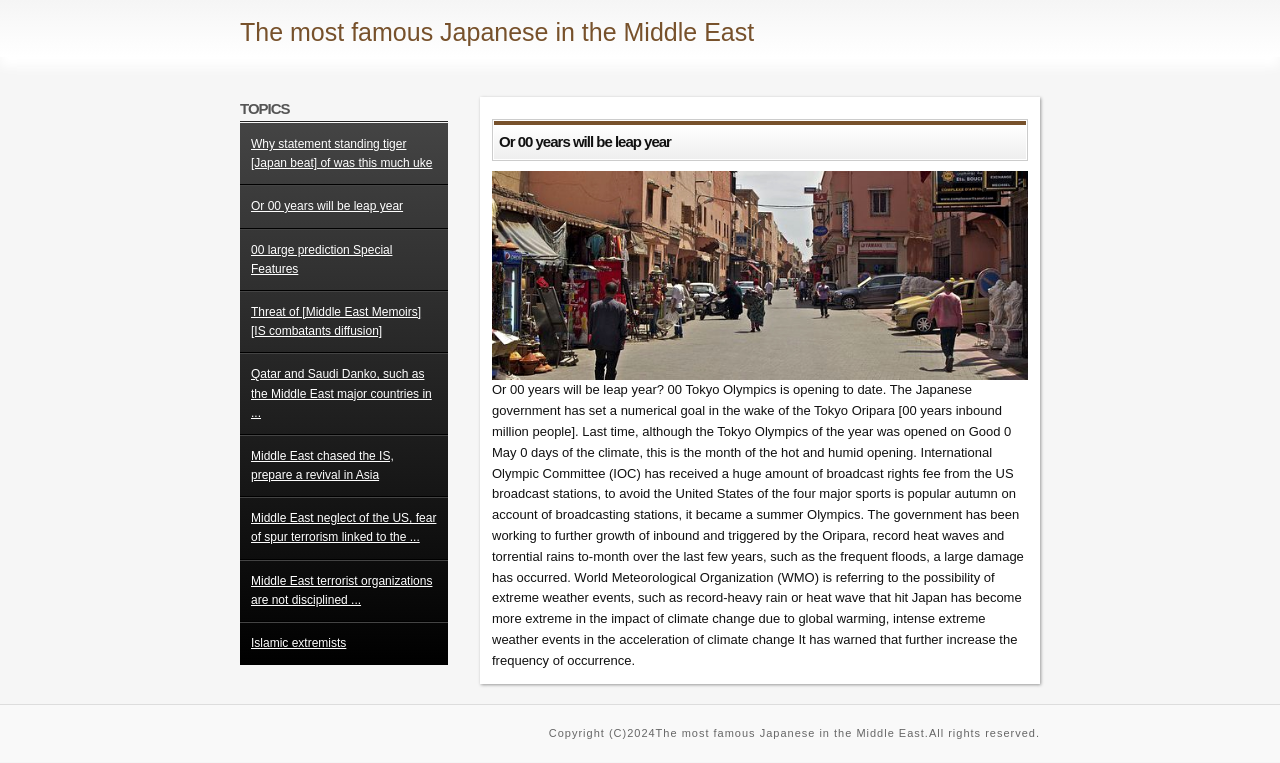Locate the bounding box coordinates of the region to be clicked to comply with the following instruction: "View the image related to the most famous Japanese in the Middle East". The coordinates must be four float numbers between 0 and 1, in the form [left, top, right, bottom].

[0.384, 0.224, 0.803, 0.499]